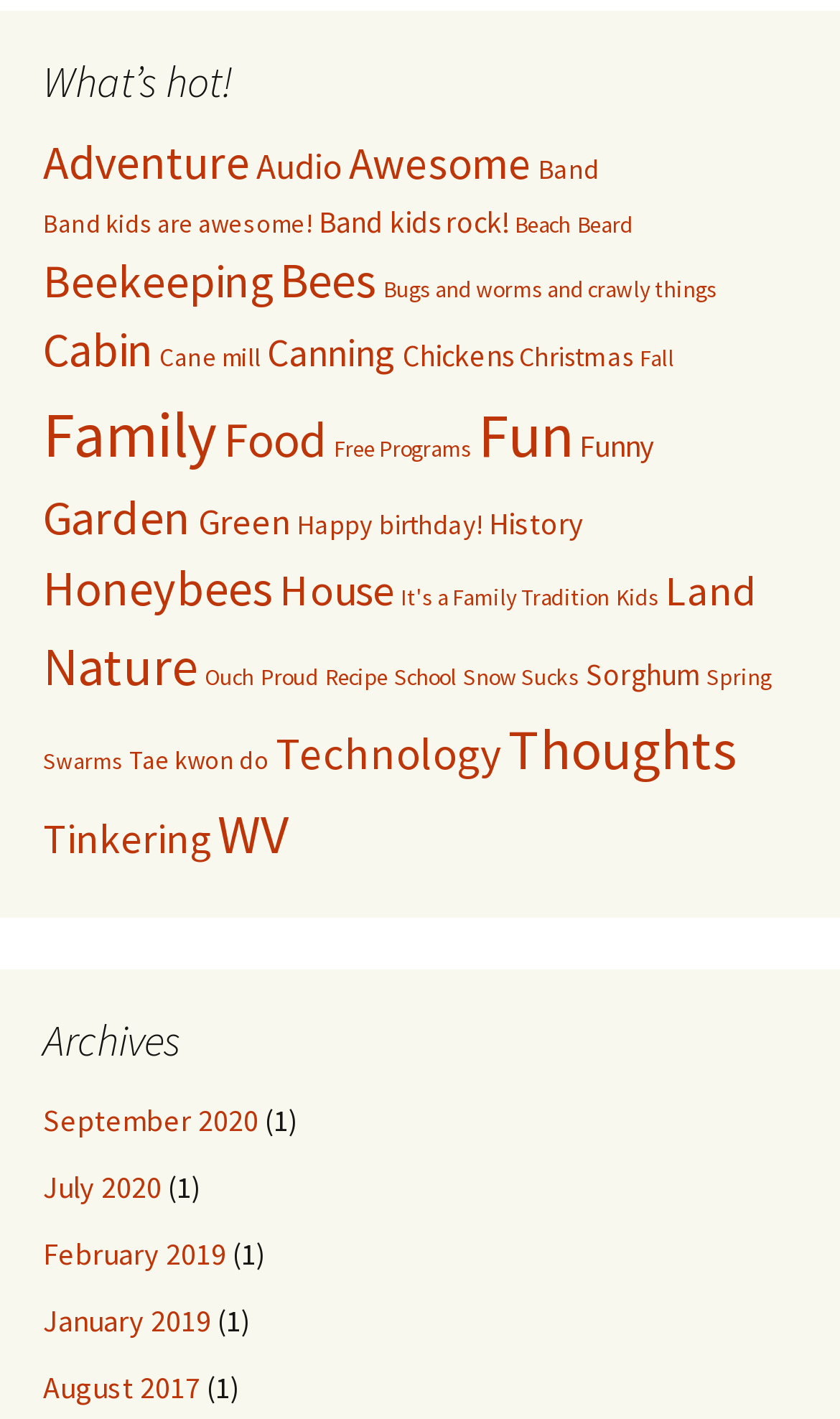Please determine the bounding box coordinates of the clickable area required to carry out the following instruction: "go to the fourth link". The coordinates must be four float numbers between 0 and 1, represented as [left, top, right, bottom].

None